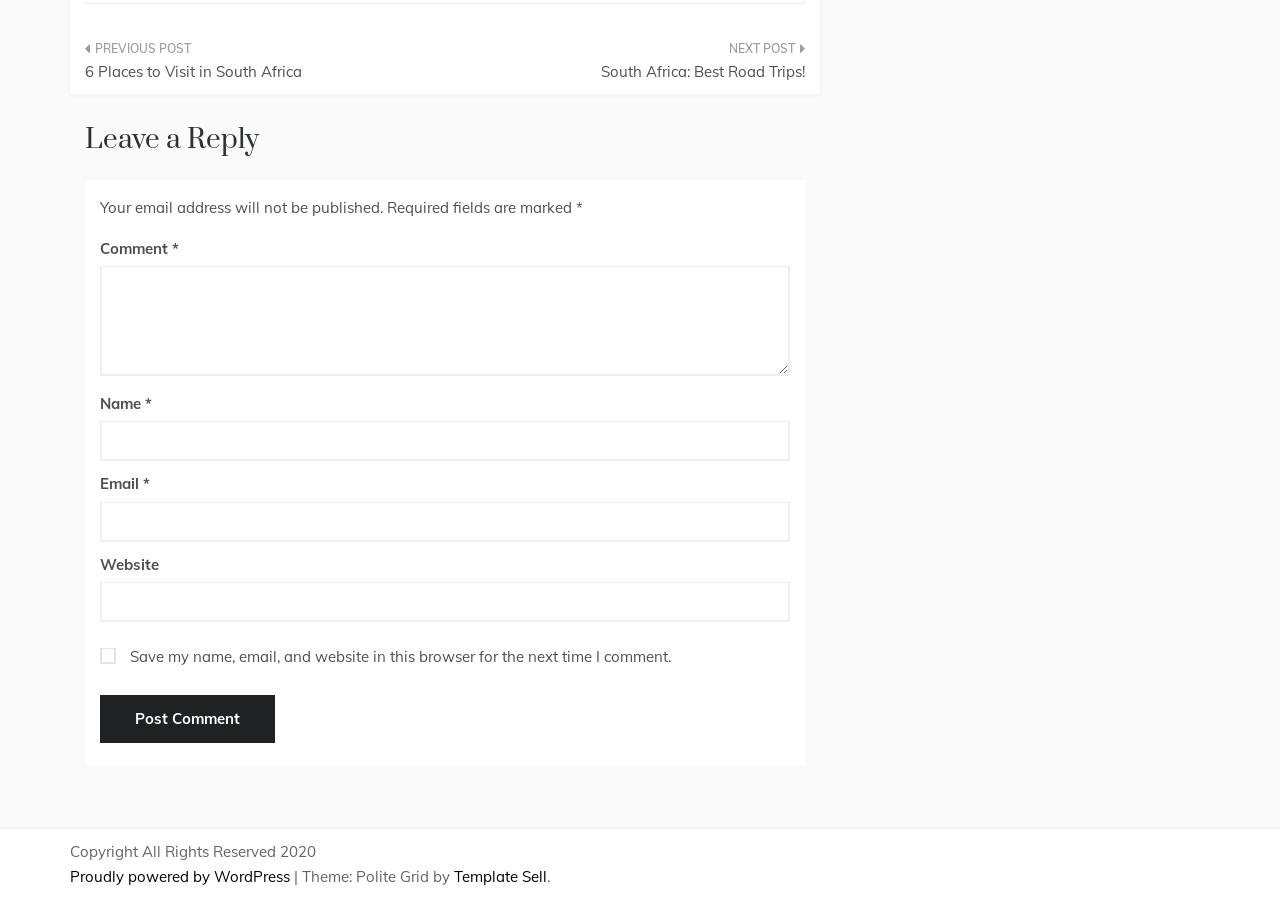Highlight the bounding box coordinates of the element you need to click to perform the following instruction: "Enter a comment in the 'Comment' field."

[0.078, 0.296, 0.617, 0.418]